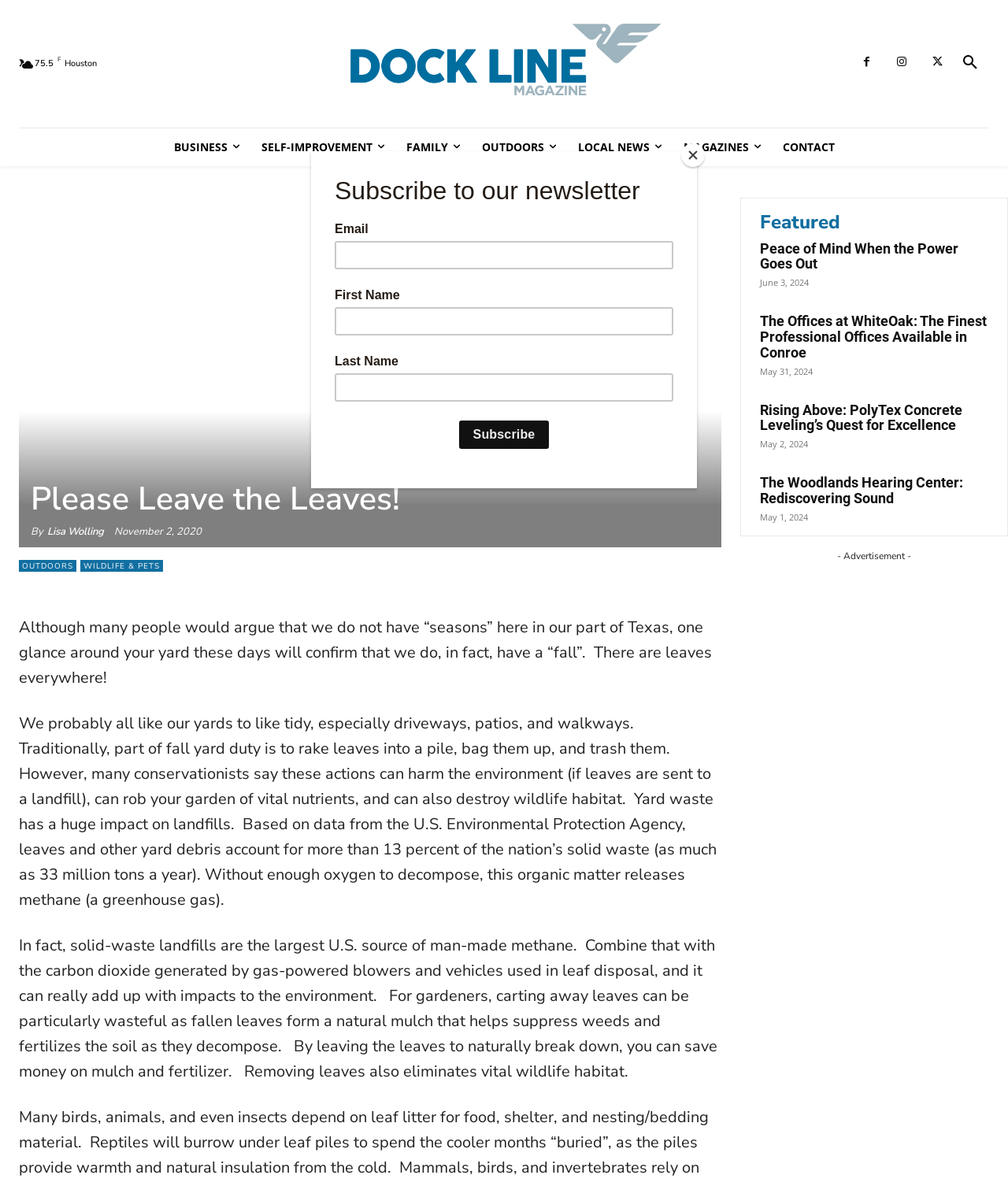Identify the bounding box coordinates of the specific part of the webpage to click to complete this instruction: "Share the article".

[0.521, 0.481, 0.546, 0.491]